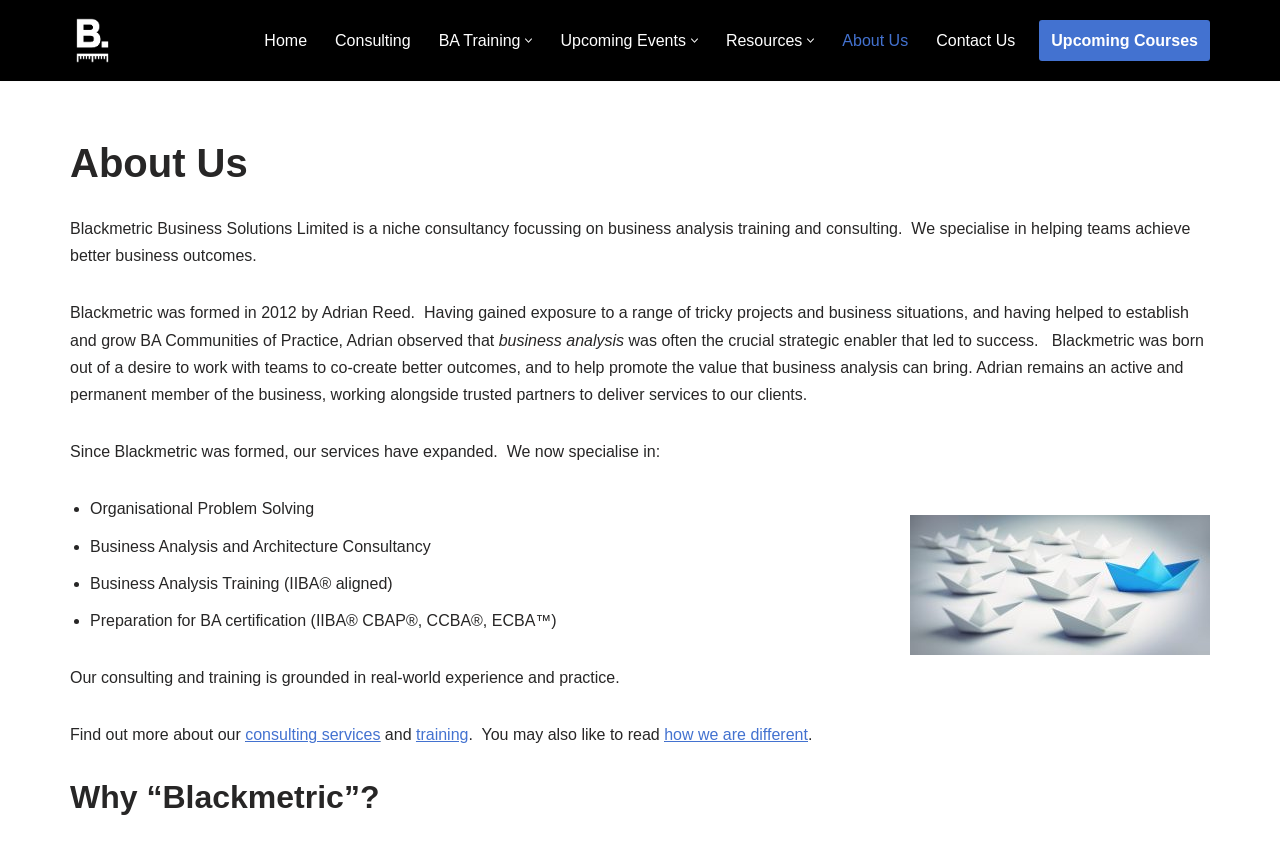What is the name of the company?
Look at the image and respond to the question as thoroughly as possible.

I determined the answer by looking at the logo and the text 'Blackmetric Business Solutions Business Analysis Consulting and Training in the UK' which is a link at the top of the page.